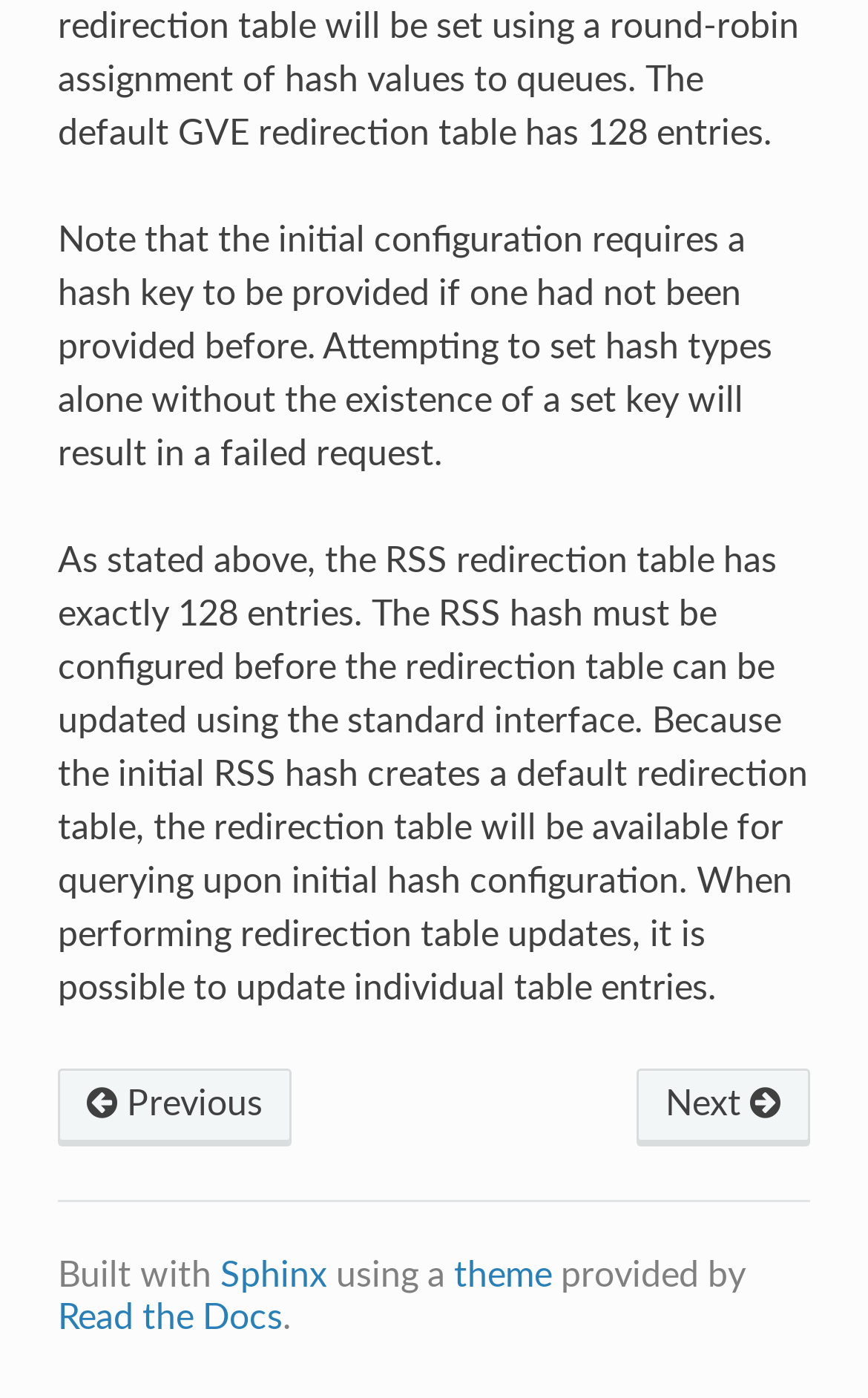What is required to be provided before setting hash types?
Please provide a detailed and thorough answer to the question.

The text states, 'Note that the initial configuration requires a hash key to be provided if one had not been provided before. Attempting to set hash types alone without the existence of a set key will result in a failed request.', which implies that a hash key is required to be provided before setting hash types.